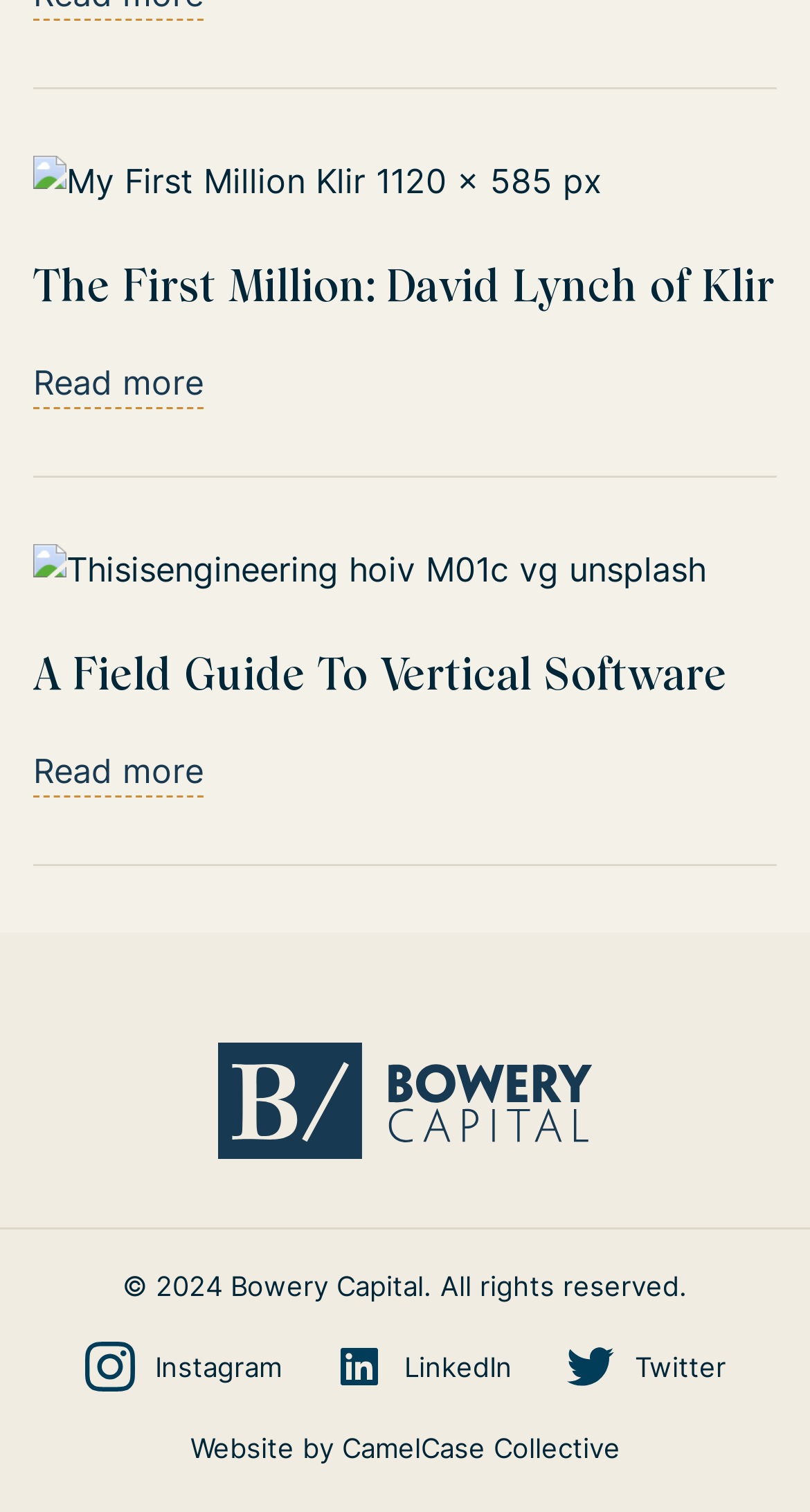Using the provided element description: "Create an Account", identify the bounding box coordinates. The coordinates should be four floats between 0 and 1 in the order [left, top, right, bottom].

None